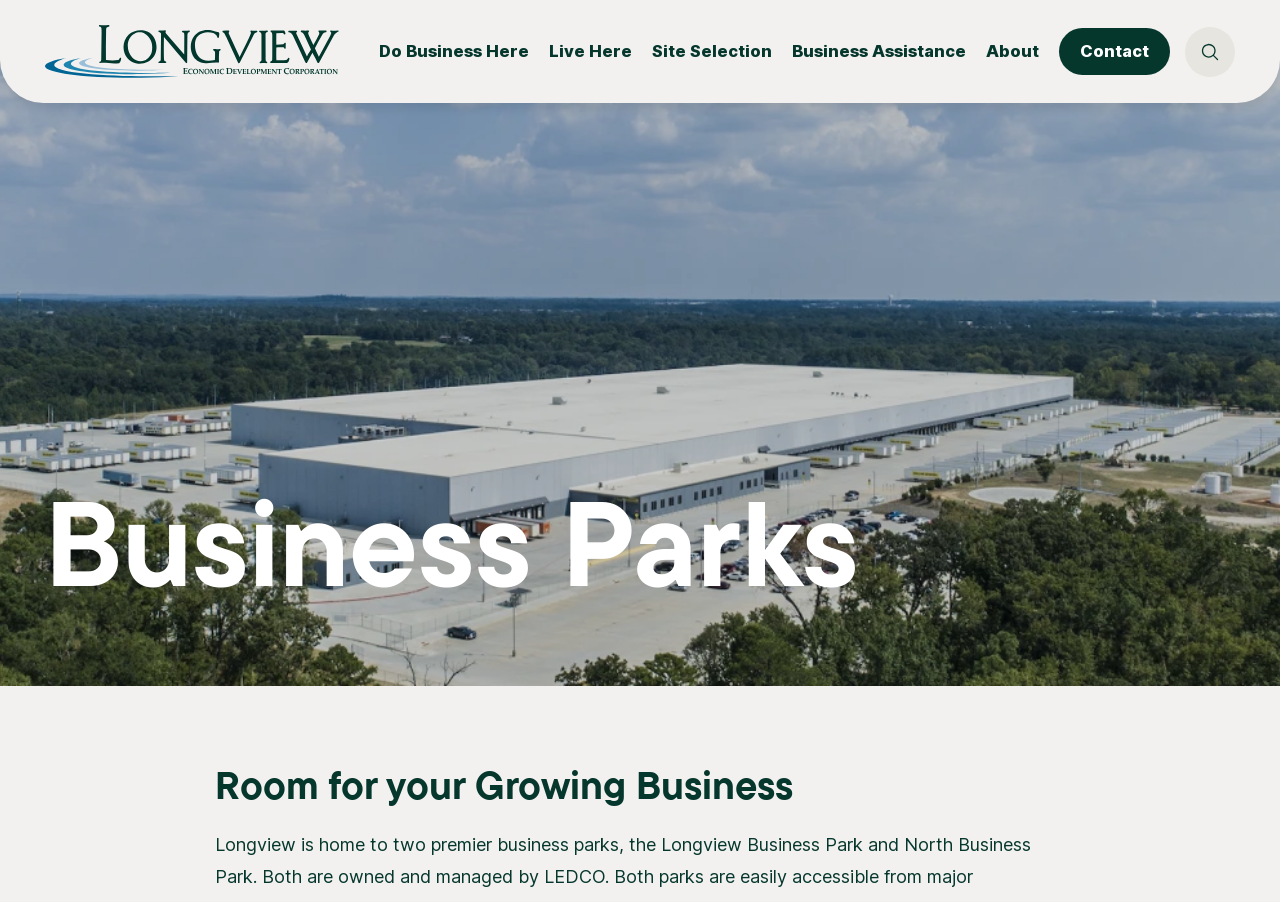What is the name of the logo on the top left?
Using the image as a reference, give a one-word or short phrase answer.

Site logo